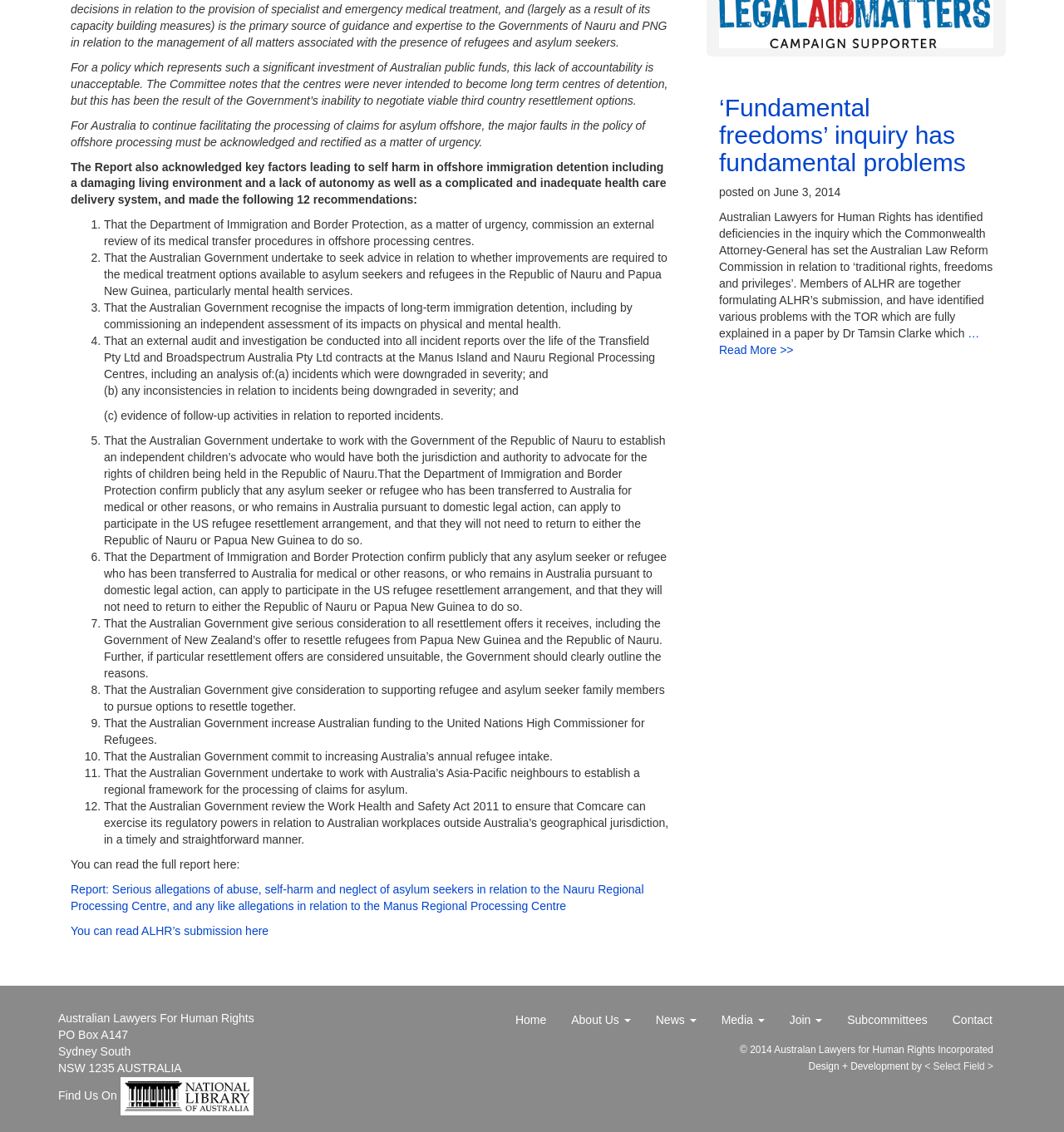How many links are there in the navigation menu?
Use the image to answer the question with a single word or phrase.

7